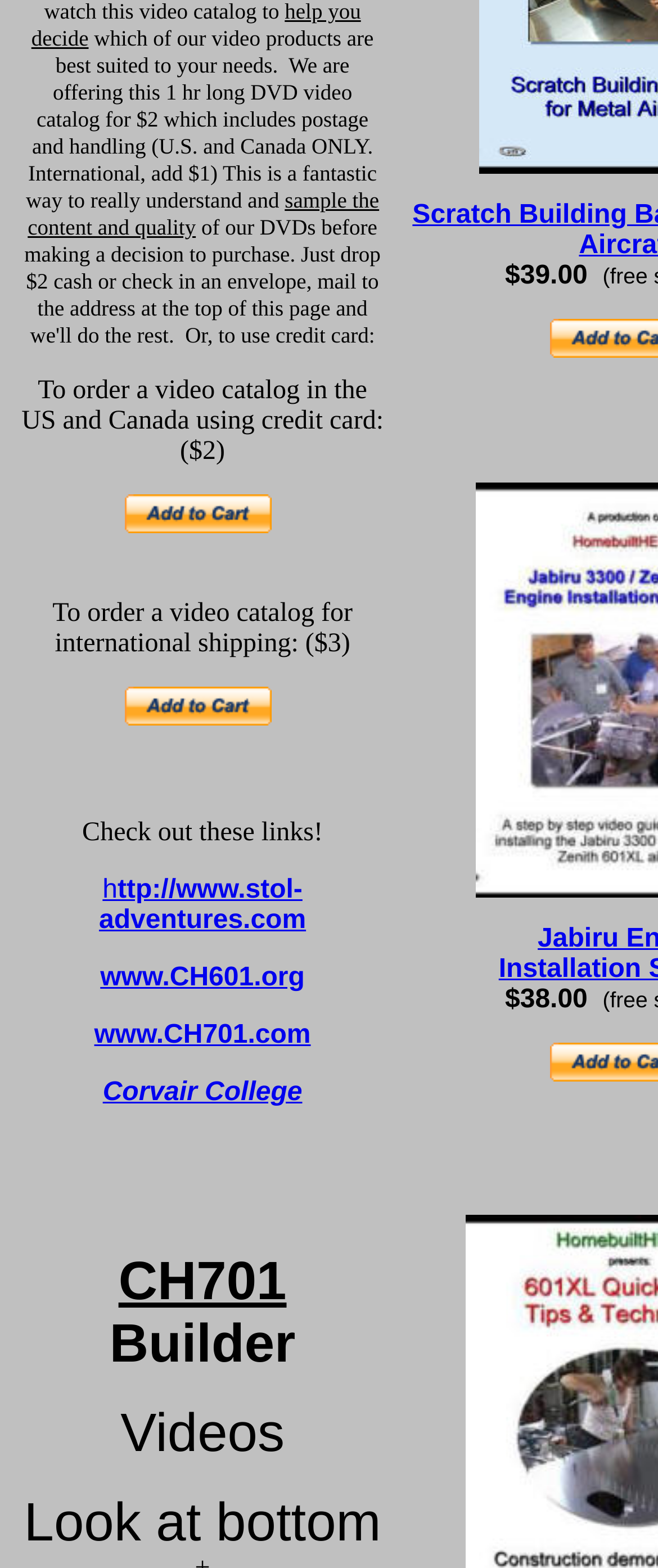What is the purpose of the webpage?
Respond with a short answer, either a single word or a phrase, based on the image.

To sell video products